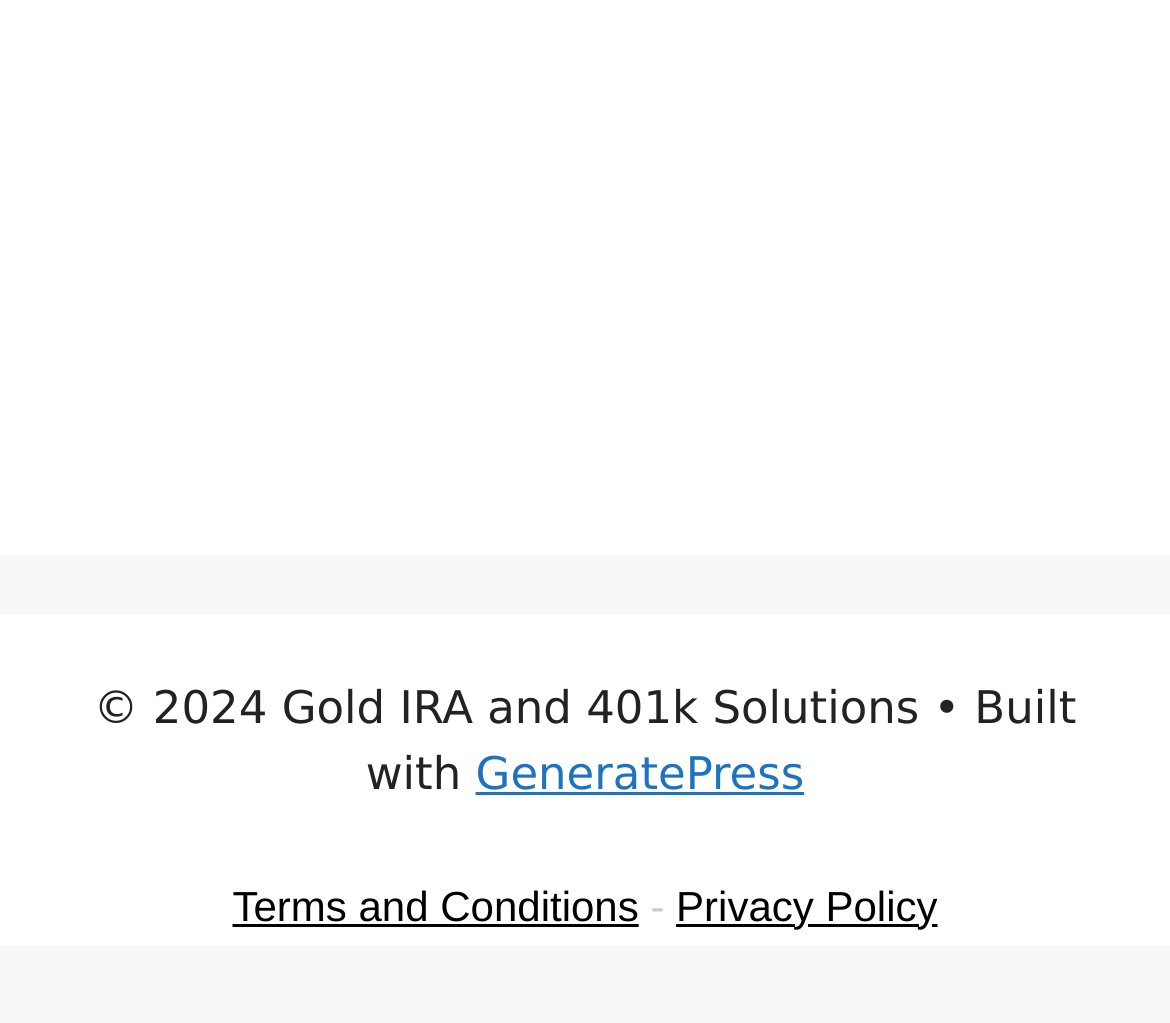With reference to the screenshot, provide a detailed response to the question below:
What is the position of the 'Site' content info element on the webpage?

The 'Site' content info element has a bounding box with y-coordinates [0.6, 0.849], which indicates that it is located at the top of the webpage. This element likely contains the main content of the website.